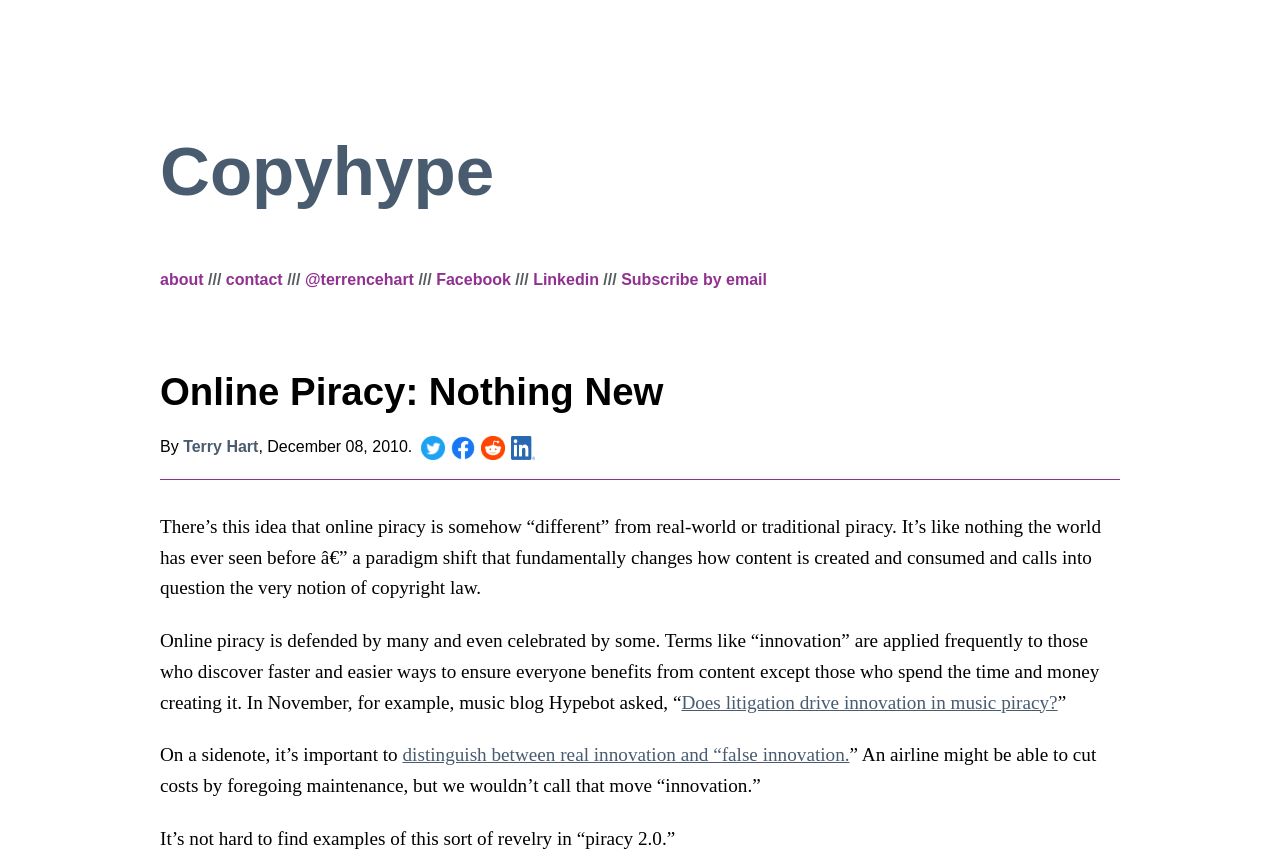Pinpoint the bounding box coordinates of the clickable area necessary to execute the following instruction: "Click the logo". The coordinates should be given as four float numbers between 0 and 1, namely [left, top, right, bottom].

None